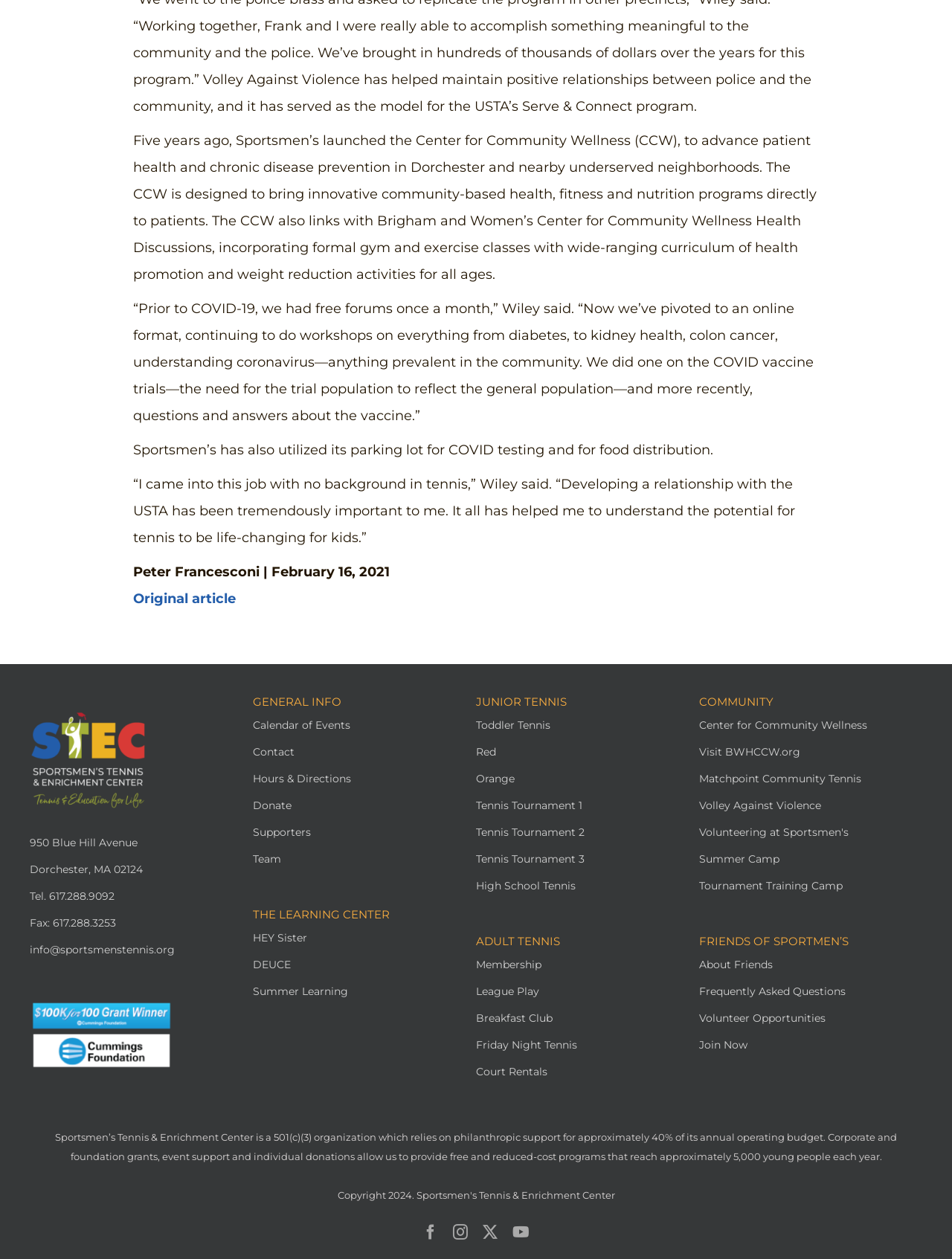What is the phone number of Sportsmen's Tennis & Enrichment Center?
From the screenshot, provide a brief answer in one word or phrase.

617.288.9092